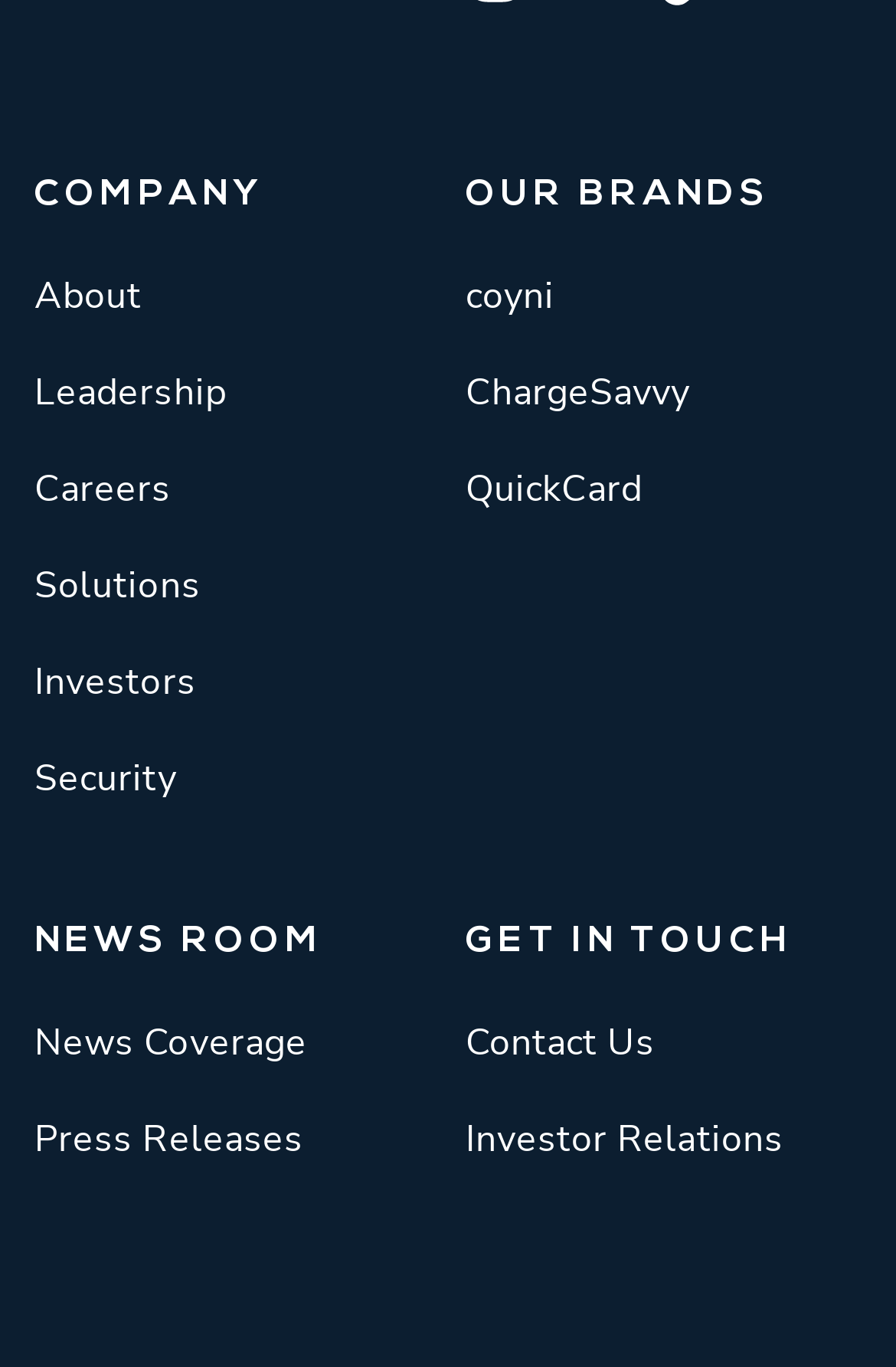Locate the bounding box coordinates of the clickable part needed for the task: "View company information".

[0.038, 0.195, 0.158, 0.239]